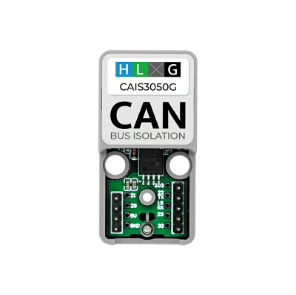Respond with a single word or short phrase to the following question: 
What is the purpose of the connection ports at the bottom?

Integrating into a CAN network